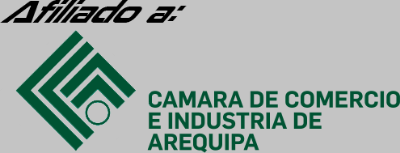Thoroughly describe what you see in the image.

The image prominently displays the text "Afiliado a:" situated above the logo of the "Camara de Comercio e Industria de Arequipa." This association logo features a stylized geometric design in green, symbolizing commerce and industry, accompanied by the organization's name beneath it in bold, green letters. The overall tone is professional and authoritative, reflecting the institution's role in supporting and promoting business interests in the Arequipa region. This image likely signifies Altecno's affiliation with the chamber, reinforcing their commitment to quality and collaboration within the industrial sector.